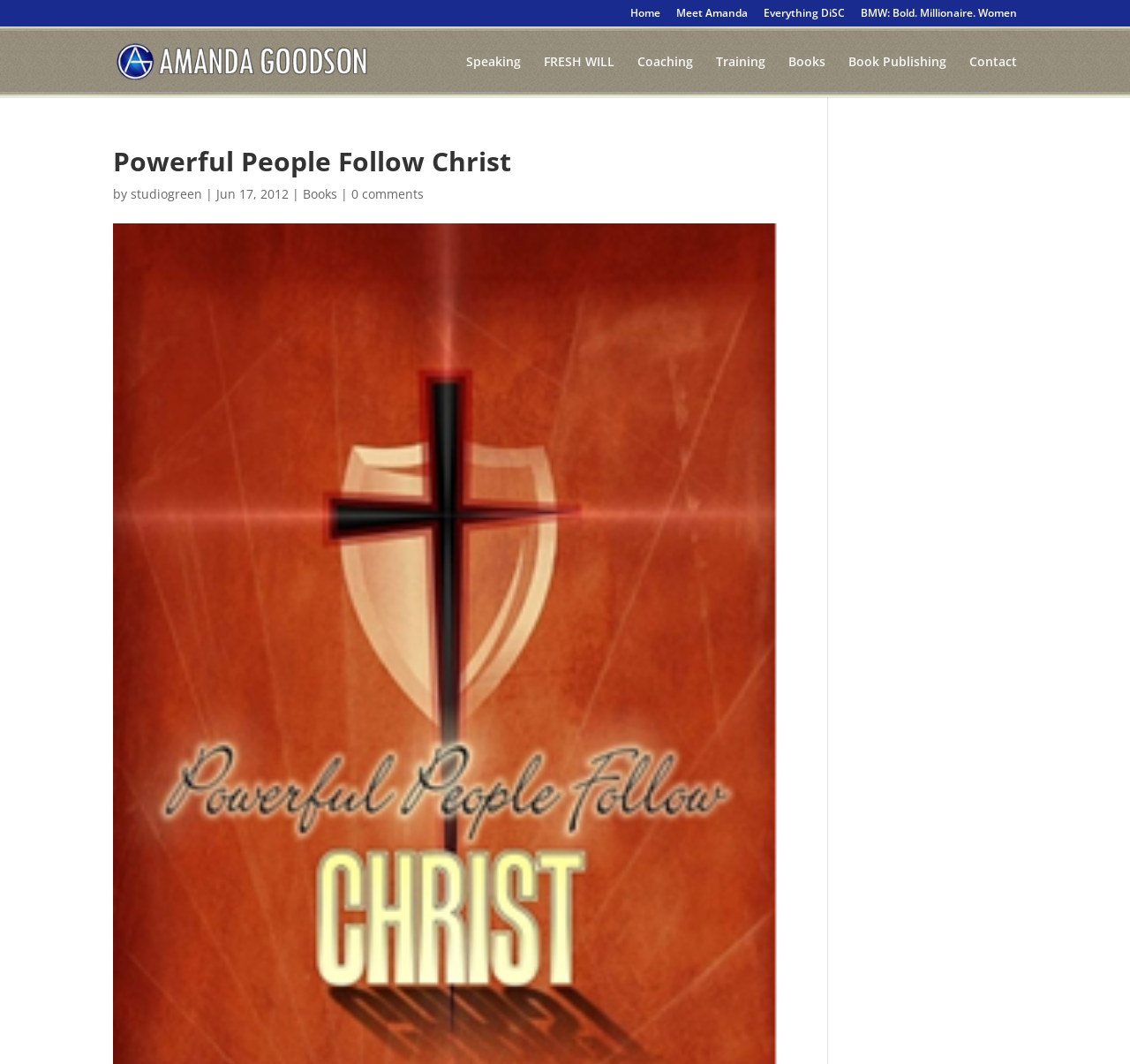Please give a succinct answer to the question in one word or phrase:
How many links are in the top navigation bar?

4